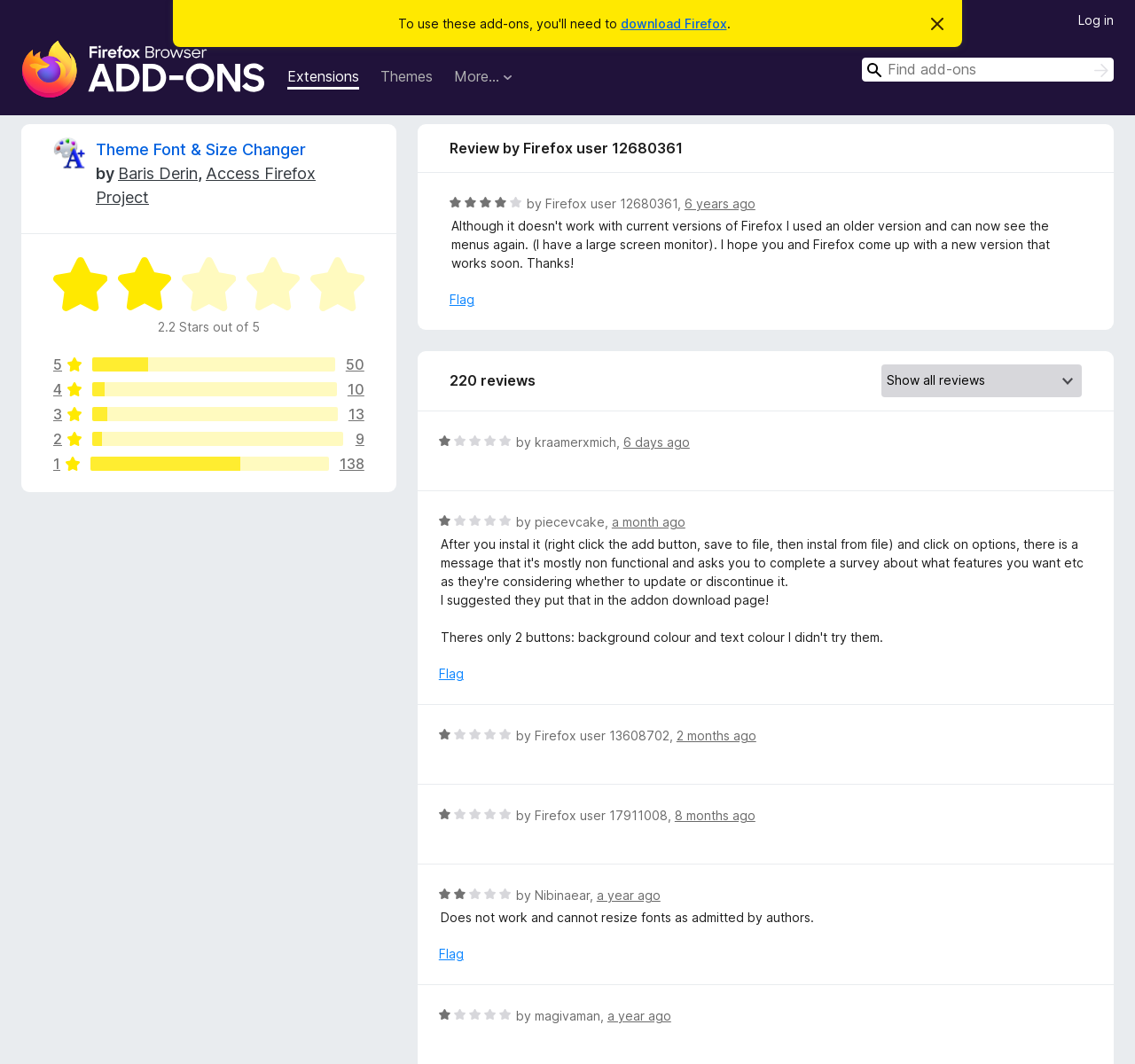Please determine the bounding box coordinates of the section I need to click to accomplish this instruction: "Post a comment".

None